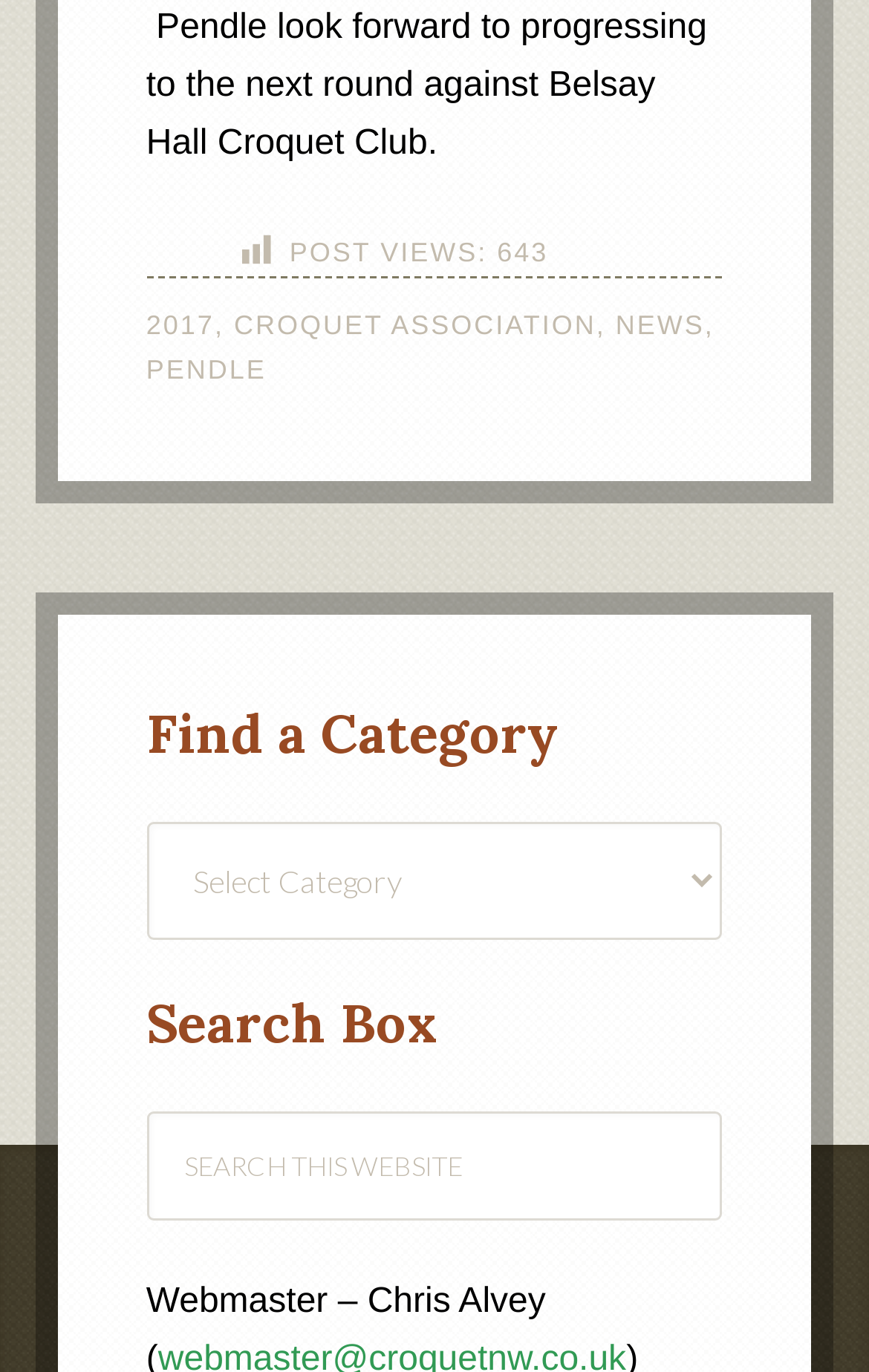What is the name of the association mentioned?
Provide a detailed answer to the question using information from the image.

The name of the association mentioned can be found in the footer section of the webpage, where it says 'CROQUET ASSOCIATION' as a link.